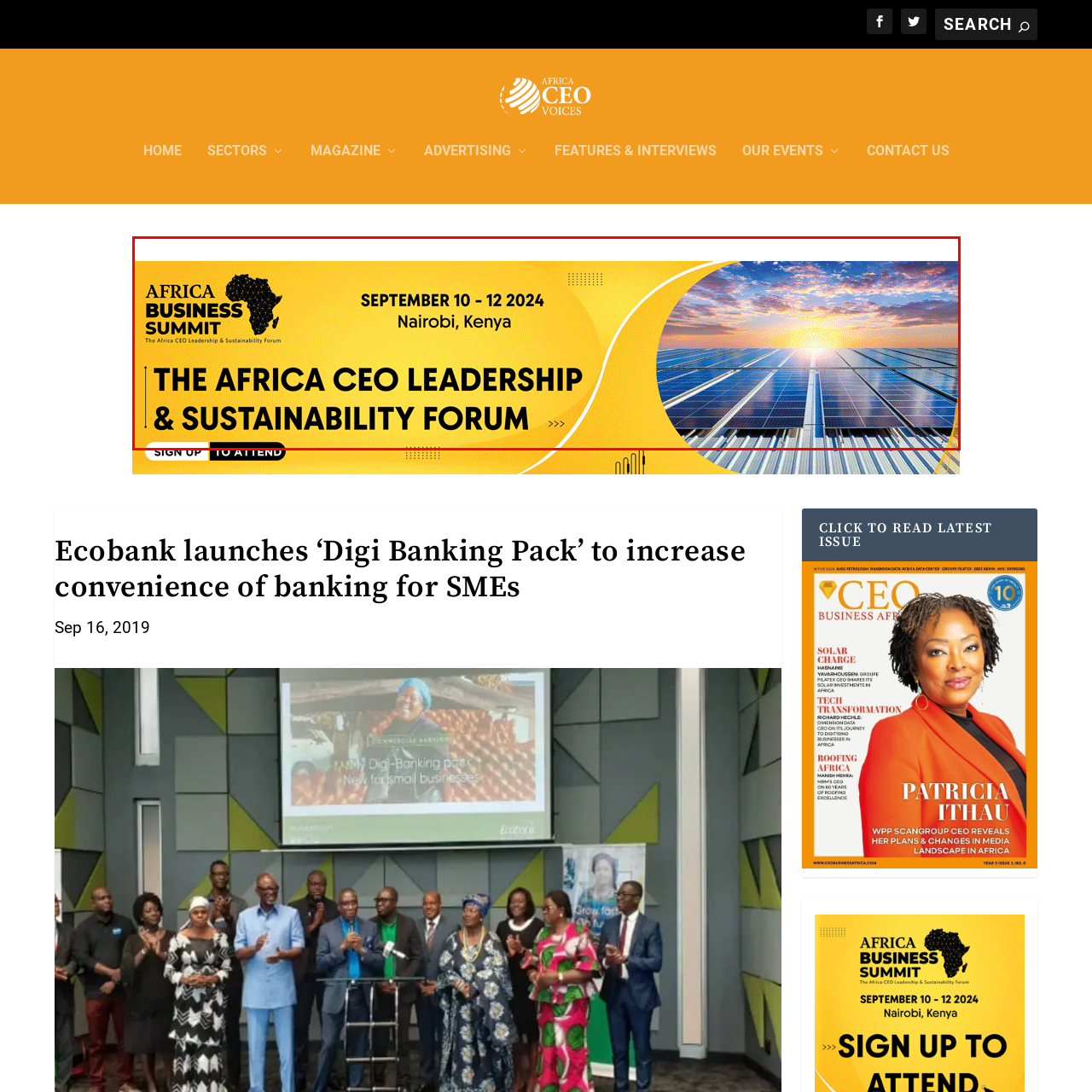Direct your attention to the image marked by the red box and answer the given question using a single word or phrase:
What is represented by the image of solar panels?

Commitment to sustainable energy